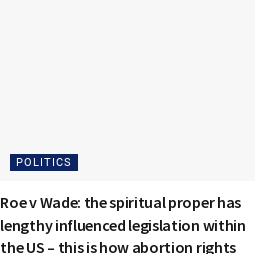Use a single word or phrase to answer the following:
What is the significance of the image?

Captures a discussion point